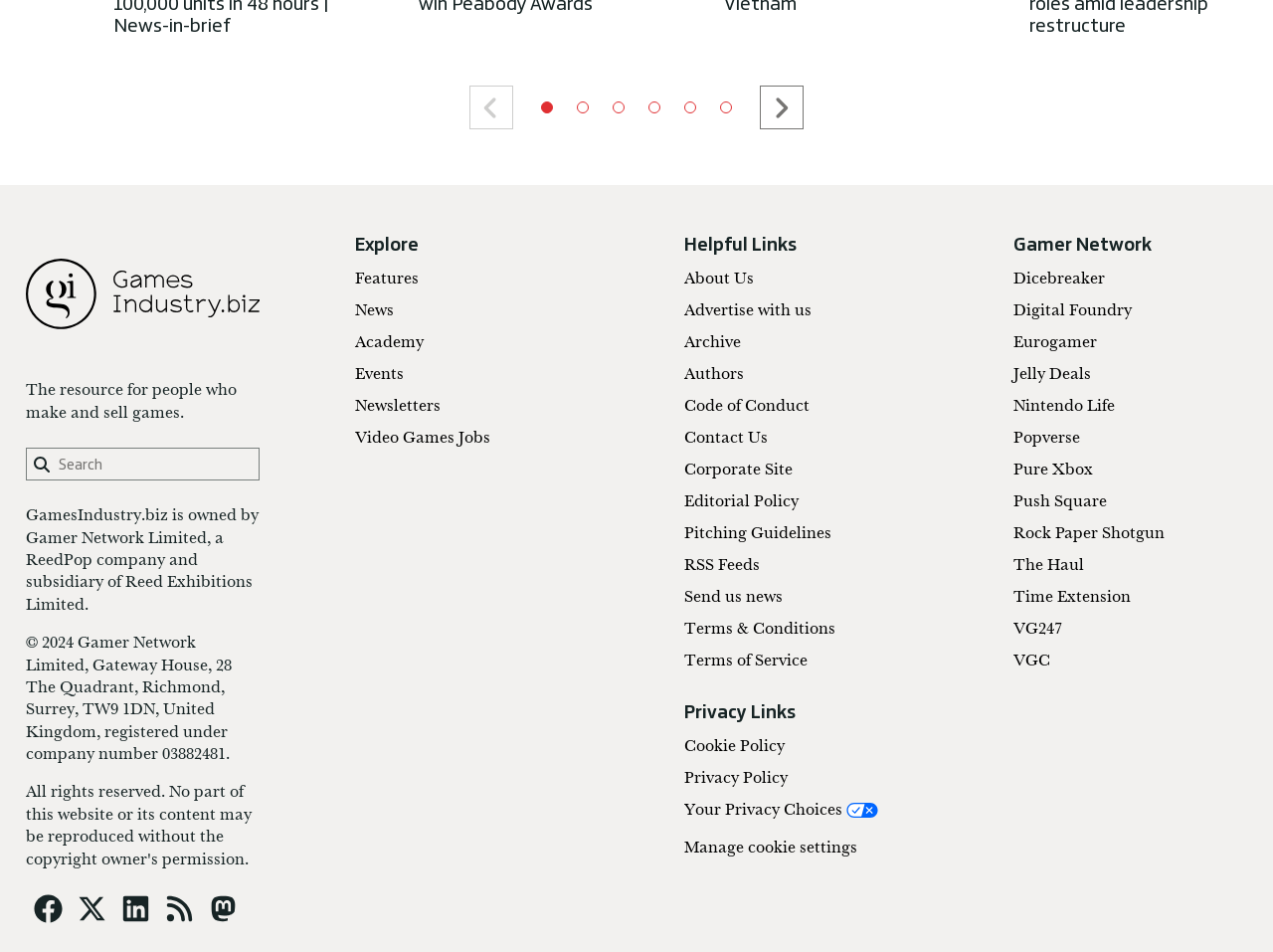Using the information from the screenshot, answer the following question thoroughly:
How many links are available under 'Explore'?

Under the 'Explore' section, there are seven links available, which are 'Features', 'News', 'Academy', 'Events', 'Newsletters', 'Video Games Jobs', and 'Archive'.